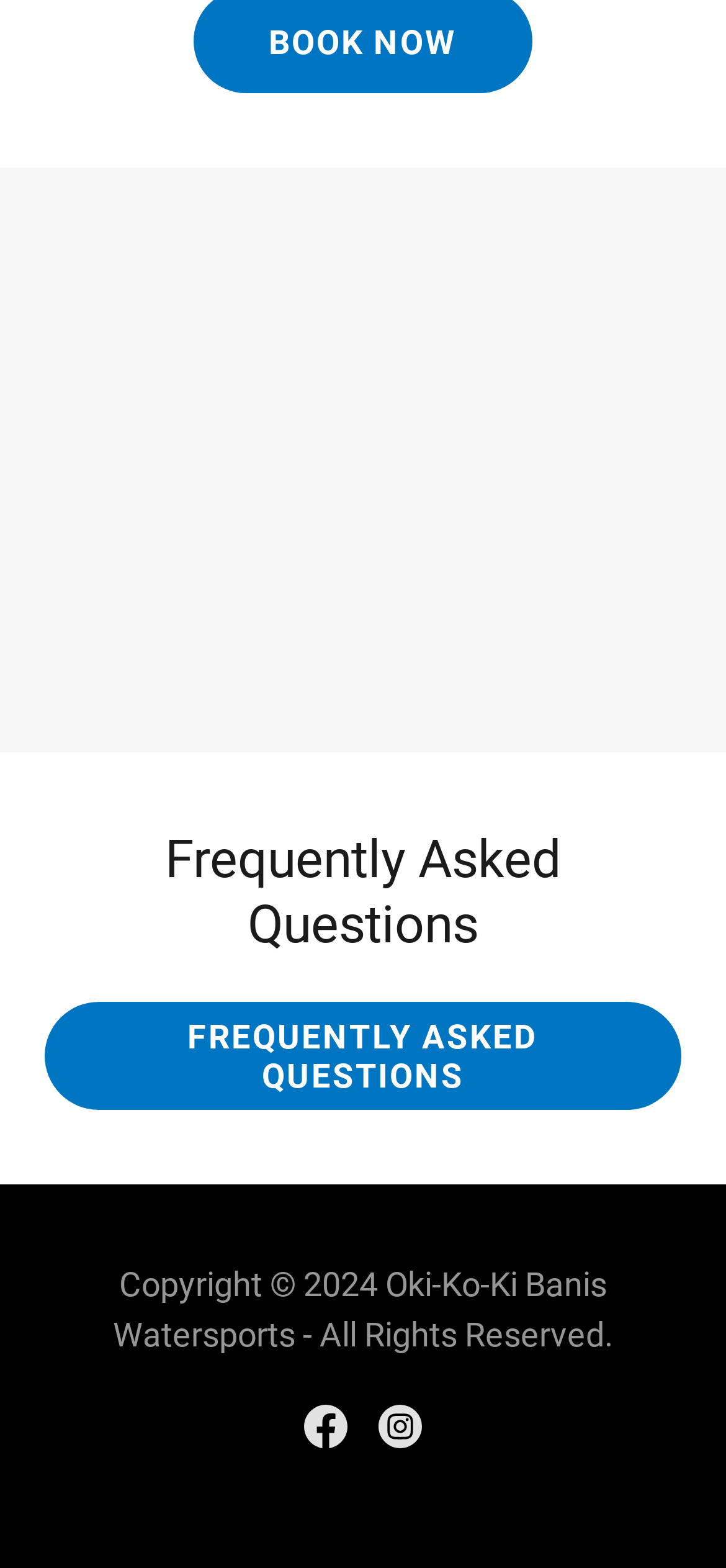What is the name of the organization?
Could you please answer the question thoroughly and with as much detail as possible?

The copyright information at the bottom of the webpage mentions 'Oki-Ko-Ki Banis Watersports - All Rights Reserved.' which suggests that the name of the organization is Oki-Ko-Ki Banis Watersports.